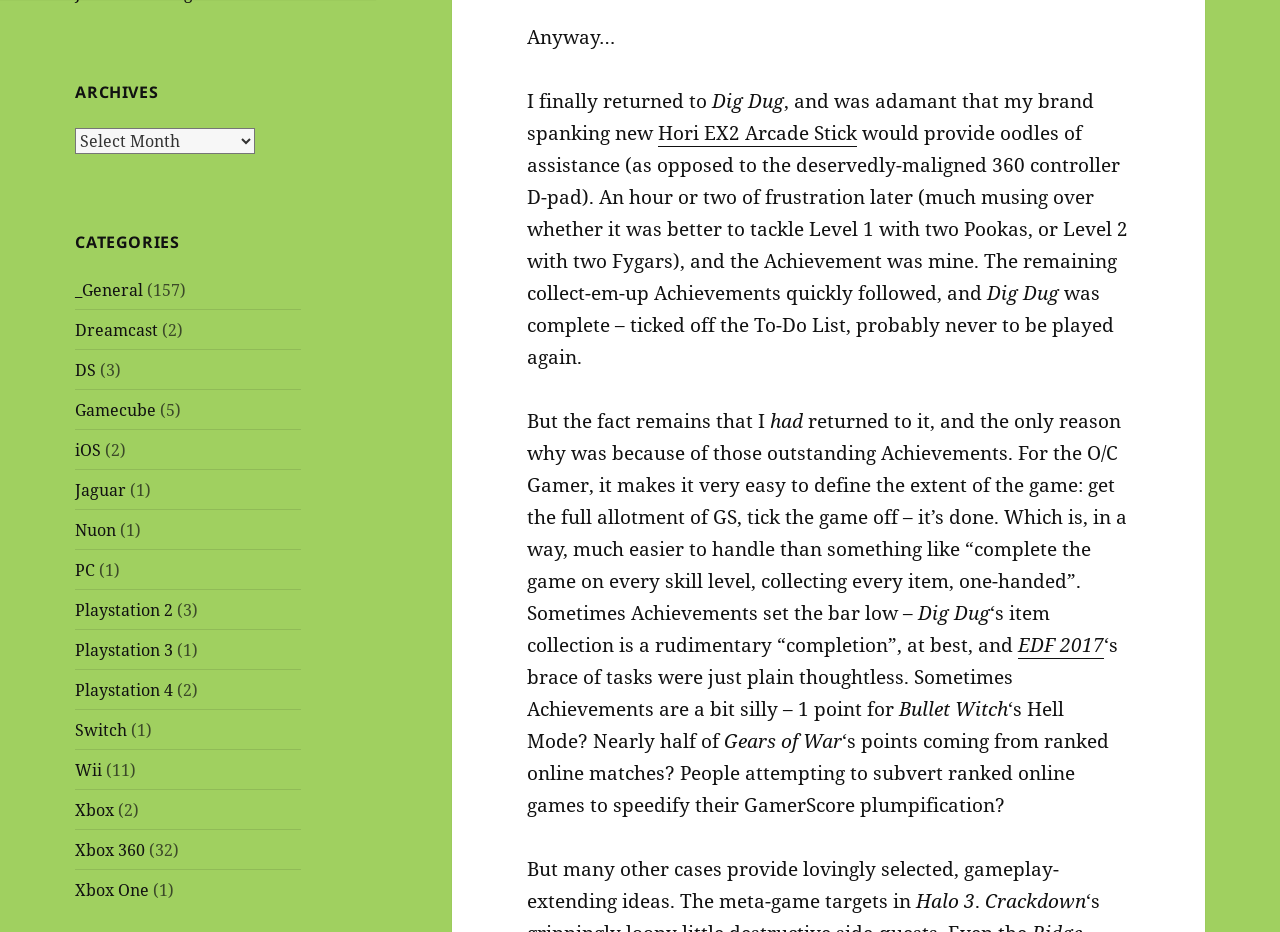Respond to the following question using a concise word or phrase: 
How many links are there in the 'Categories' section?

17